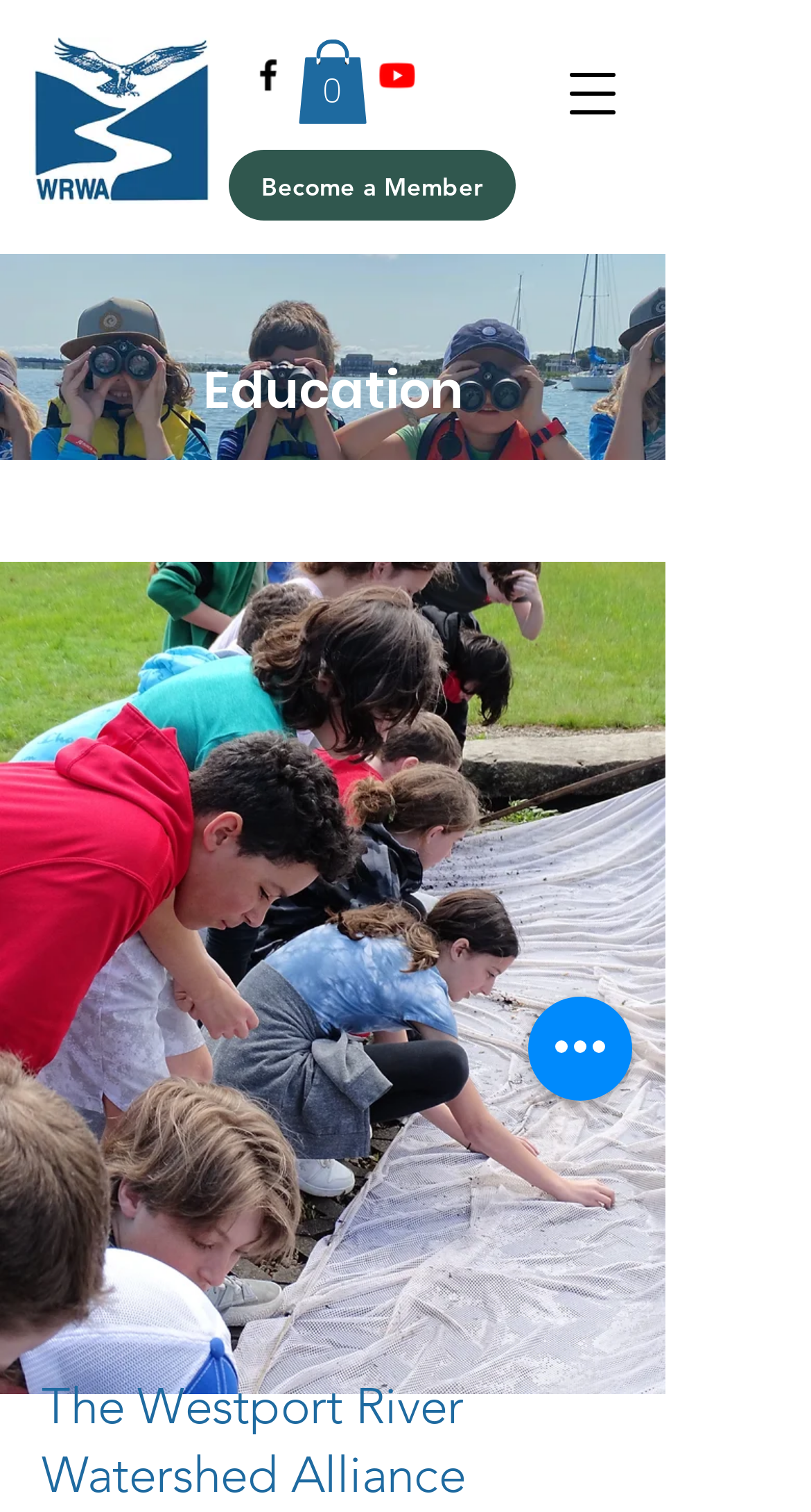What is the text on the link to become a member?
Look at the image and respond with a single word or a short phrase.

Become a Member